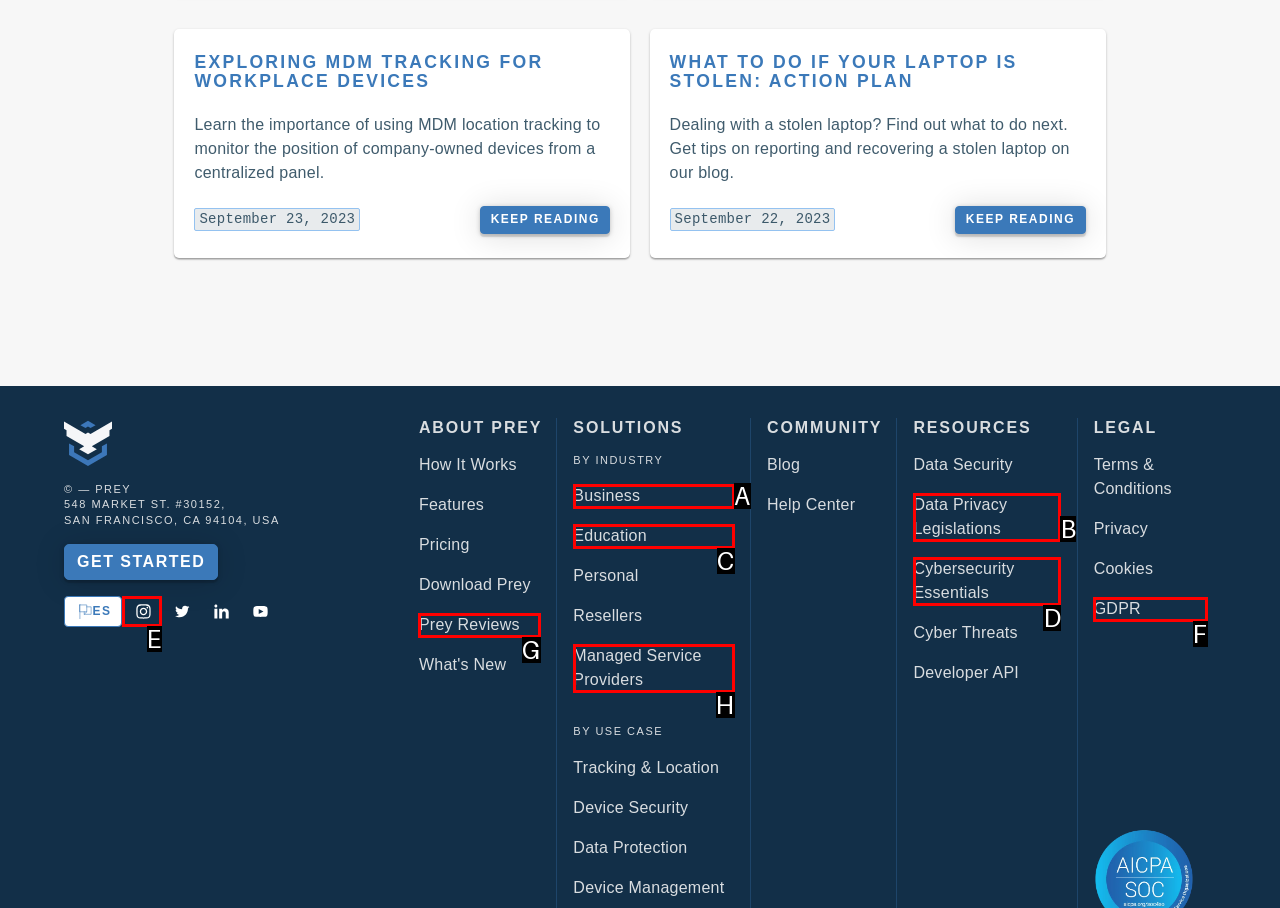Identify the option that corresponds to: Managed Service Providers
Respond with the corresponding letter from the choices provided.

H